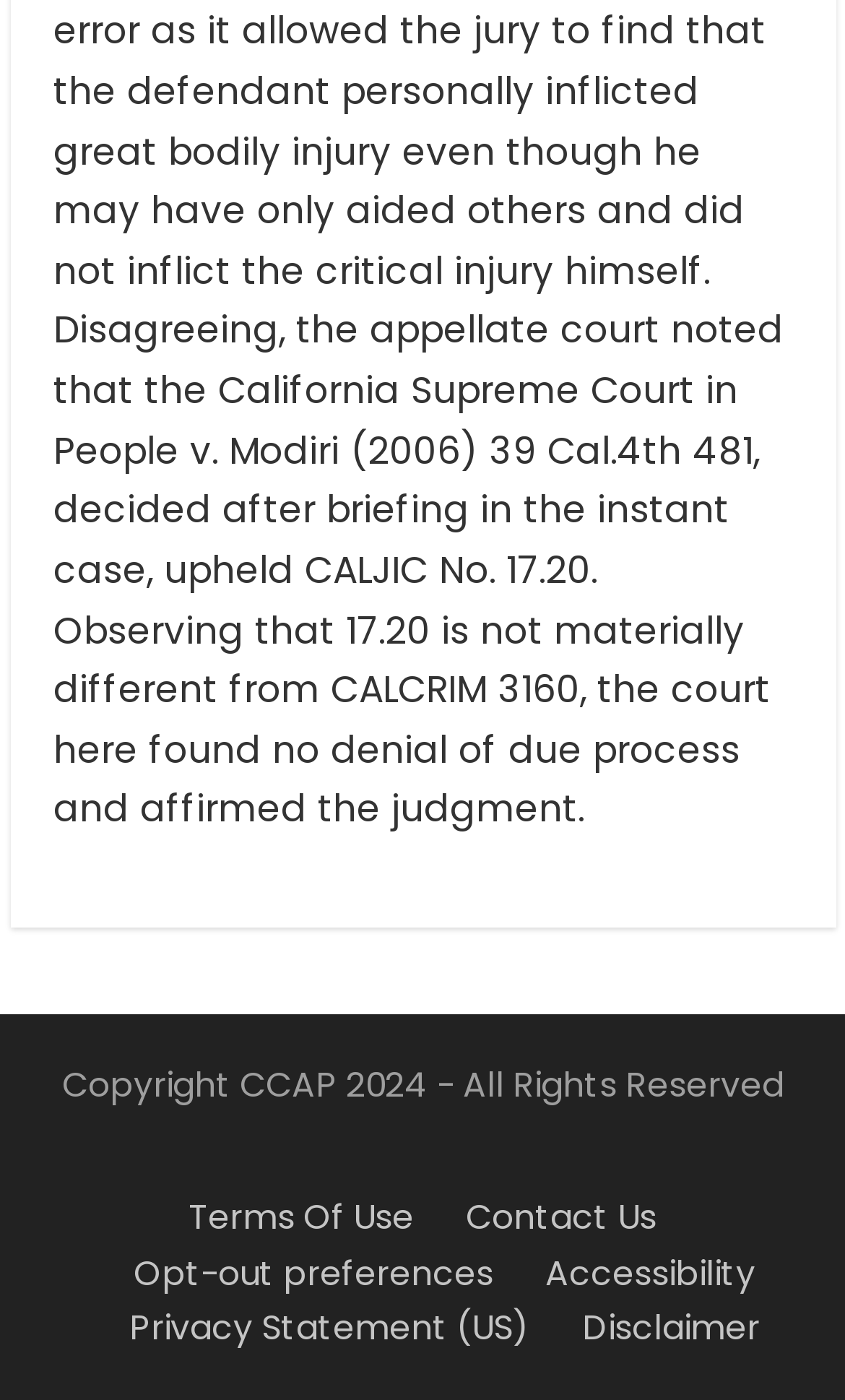Using the details in the image, give a detailed response to the question below:
What is the last link in the footer menu?

The last link in the footer menu is 'Disclaimer', which is located at the bottom right of the footer menu.